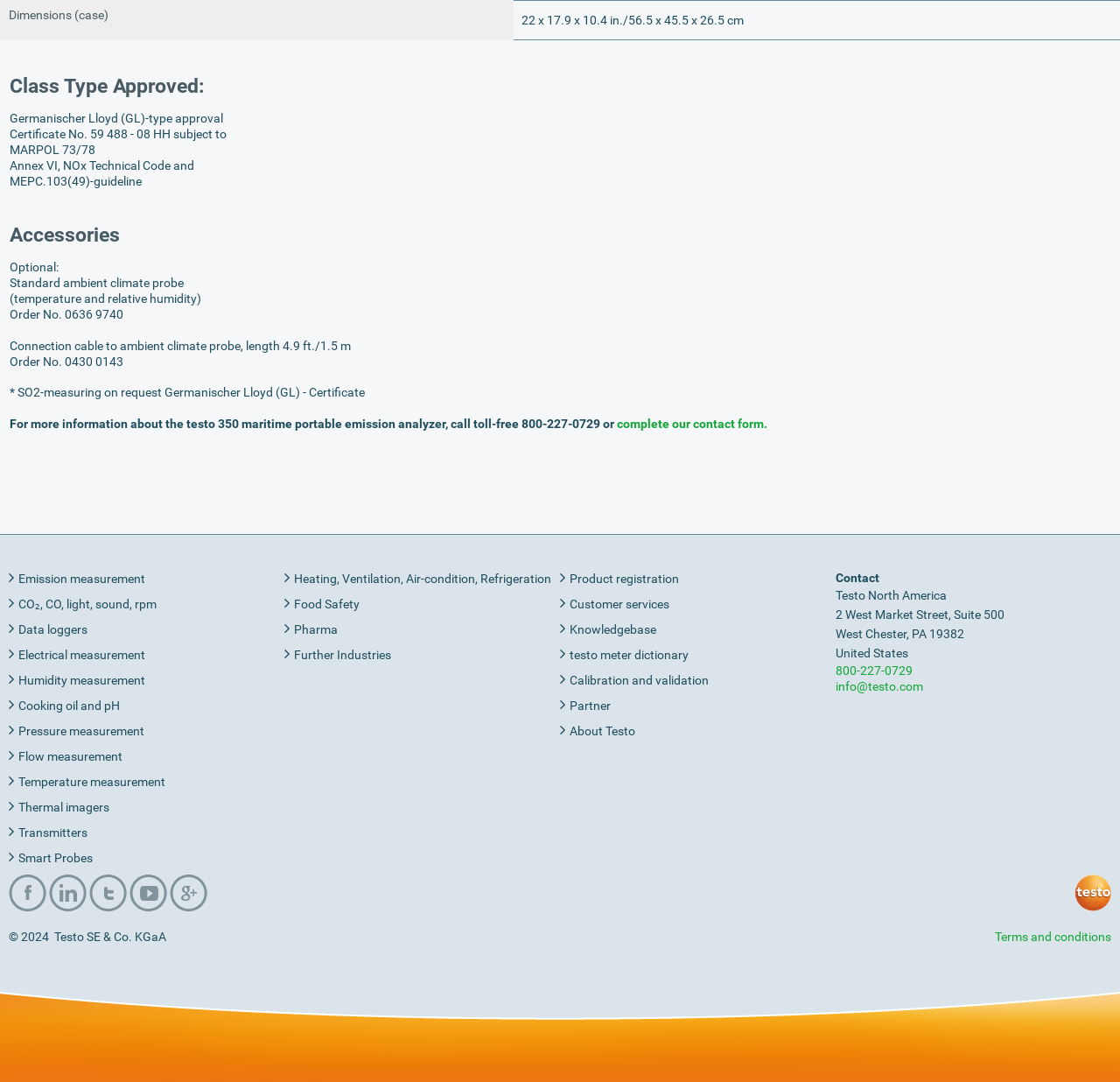What is the phone number to call for more information?
Can you offer a detailed and complete answer to this question?

The phone number is mentioned at the bottom of the webpage, where it says 'For more information about the testo 350 maritime portable emission analyzer, call toll-free 800-227-0729 or complete our contact form'.